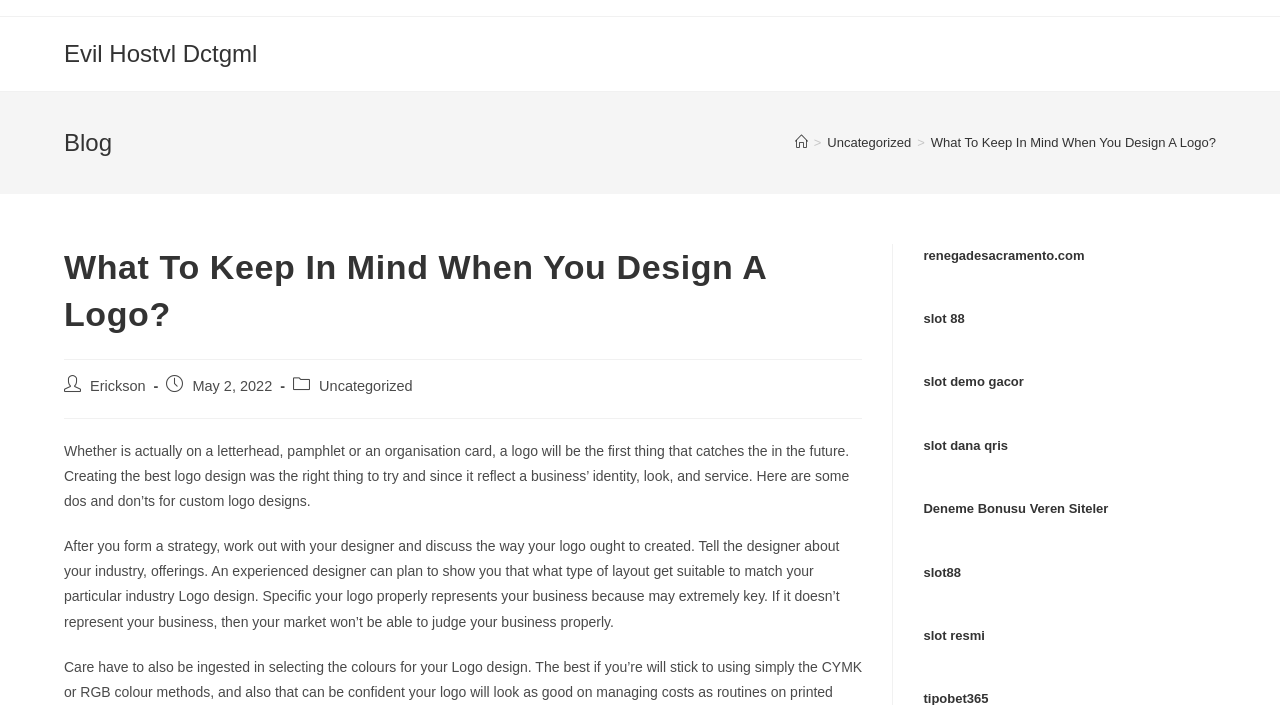Identify the bounding box coordinates of the clickable region necessary to fulfill the following instruction: "Click on the author 'Erickson'". The bounding box coordinates should be four float numbers between 0 and 1, i.e., [left, top, right, bottom].

[0.07, 0.536, 0.114, 0.559]